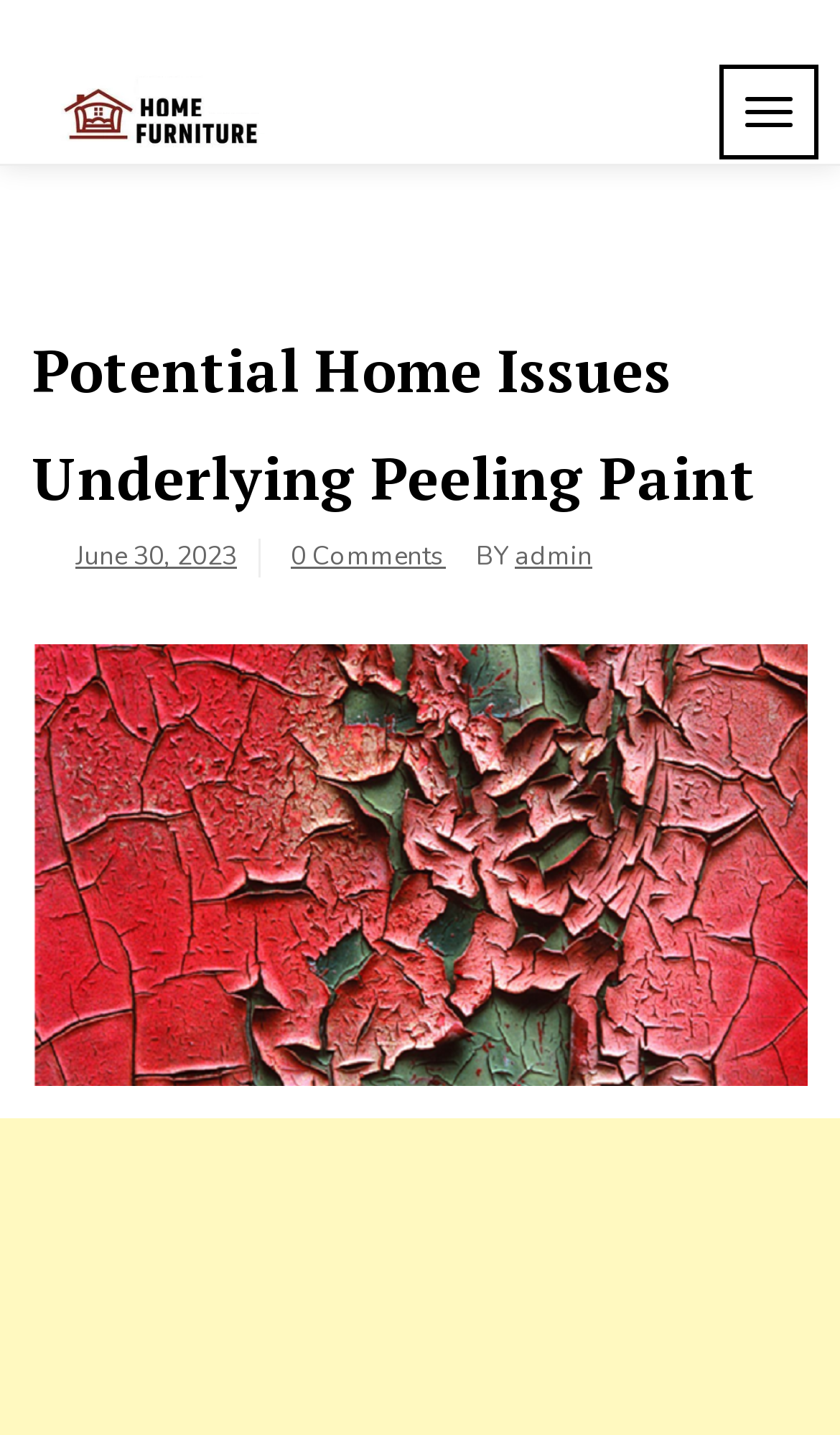Please give a short response to the question using one word or a phrase:
How many comments does the blog post have?

0